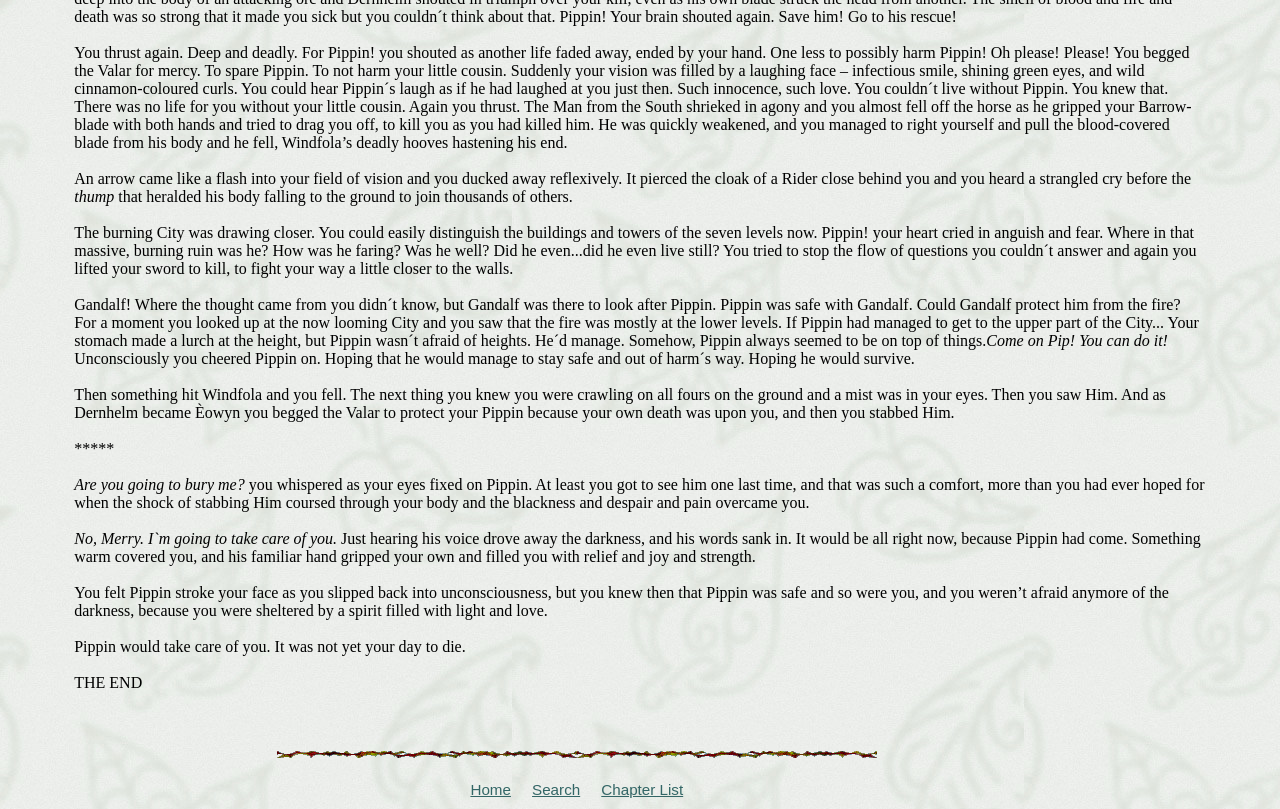Using the description "Chapter List", predict the bounding box of the relevant HTML element.

[0.47, 0.965, 0.534, 0.986]